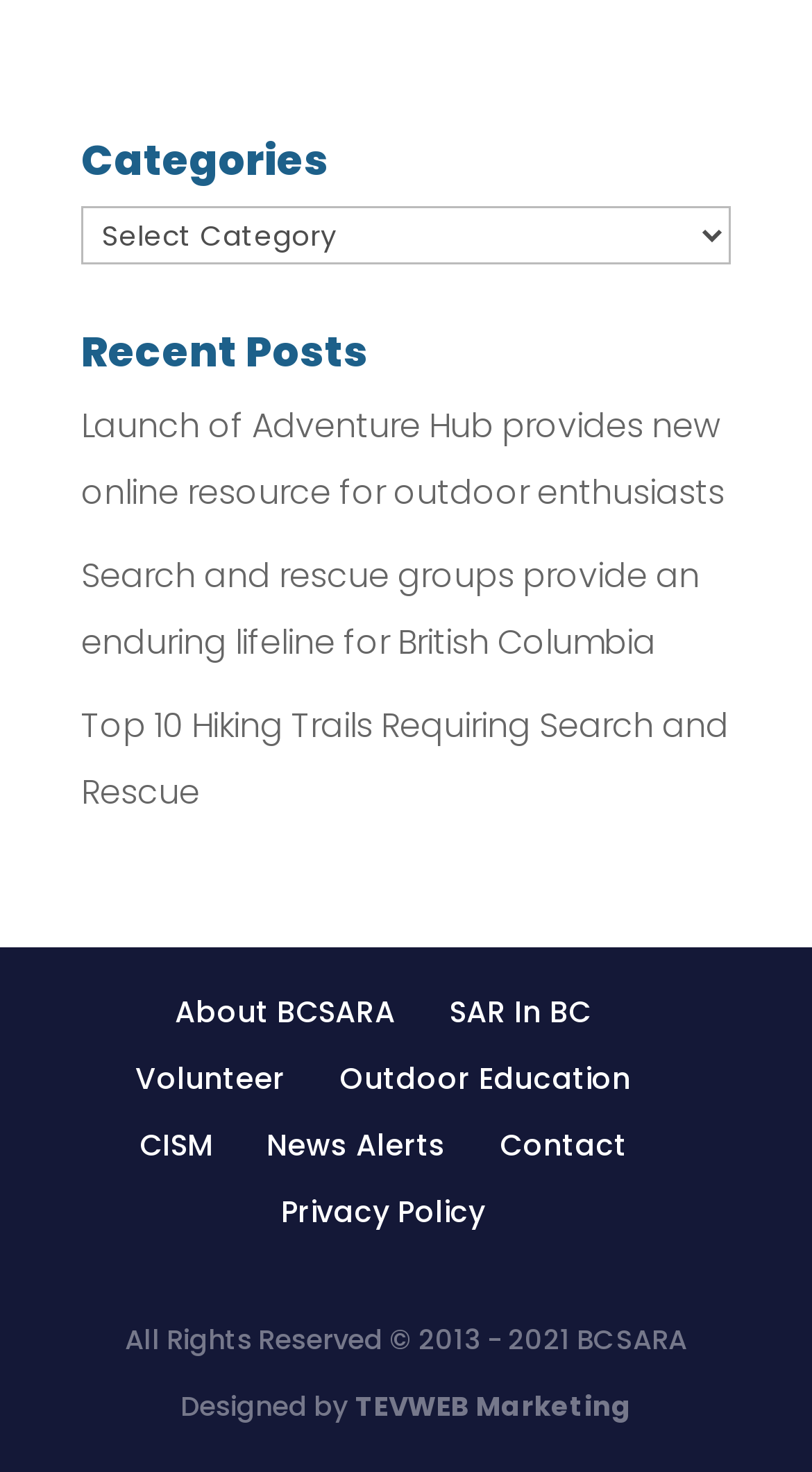Please mark the clickable region by giving the bounding box coordinates needed to complete this instruction: "Read the recent post about search and rescue groups".

[0.1, 0.374, 0.862, 0.452]